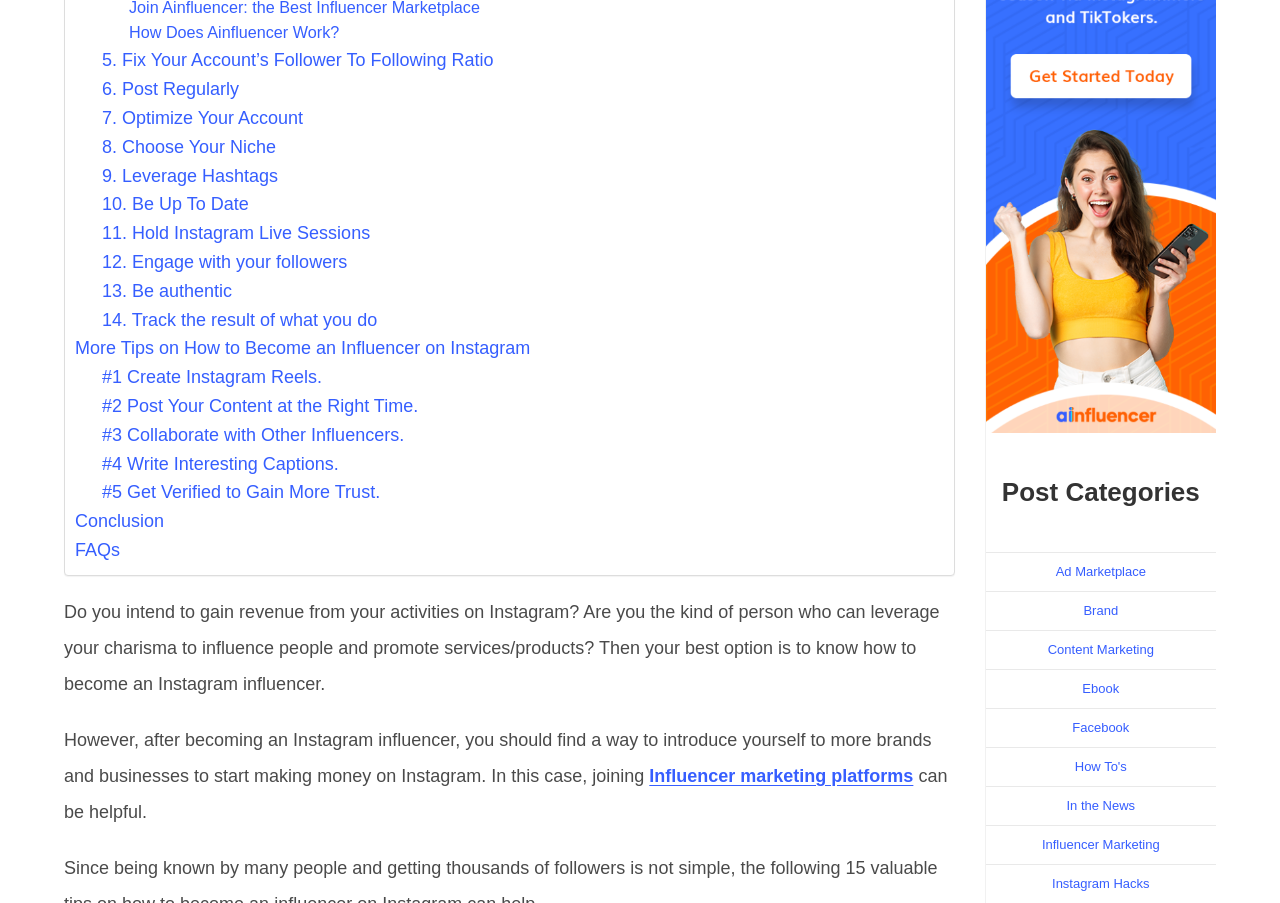How many post categories are listed?
Using the details shown in the screenshot, provide a comprehensive answer to the question.

The webpage lists 9 post categories, including 'Ad Marketplace', 'Brand', 'Content Marketing', and others, which can be used to organize and filter content.